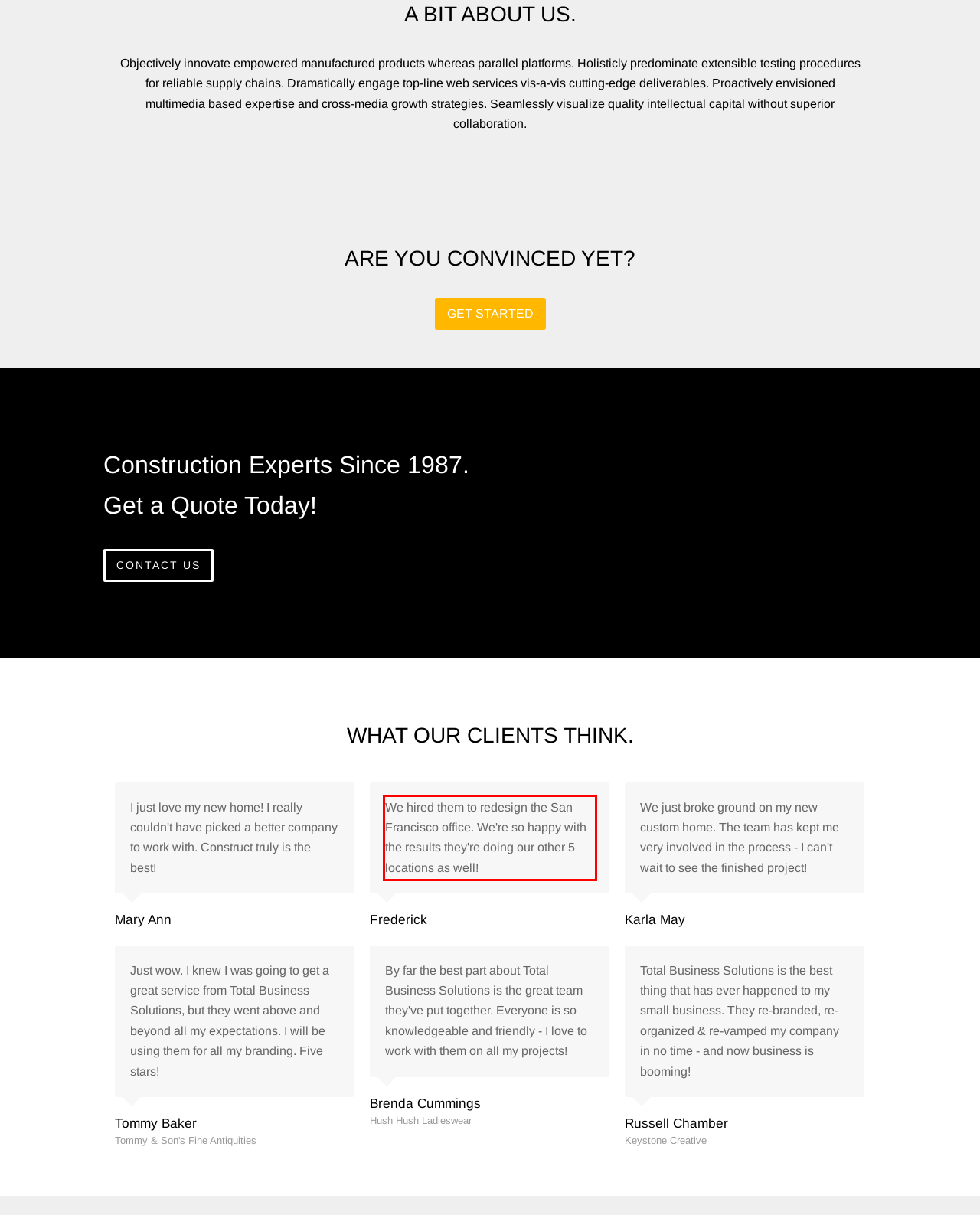You are given a webpage screenshot with a red bounding box around a UI element. Extract and generate the text inside this red bounding box.

We hired them to redesign the San Francisco office. We're so happy with the results they're doing our other 5 locations as well!